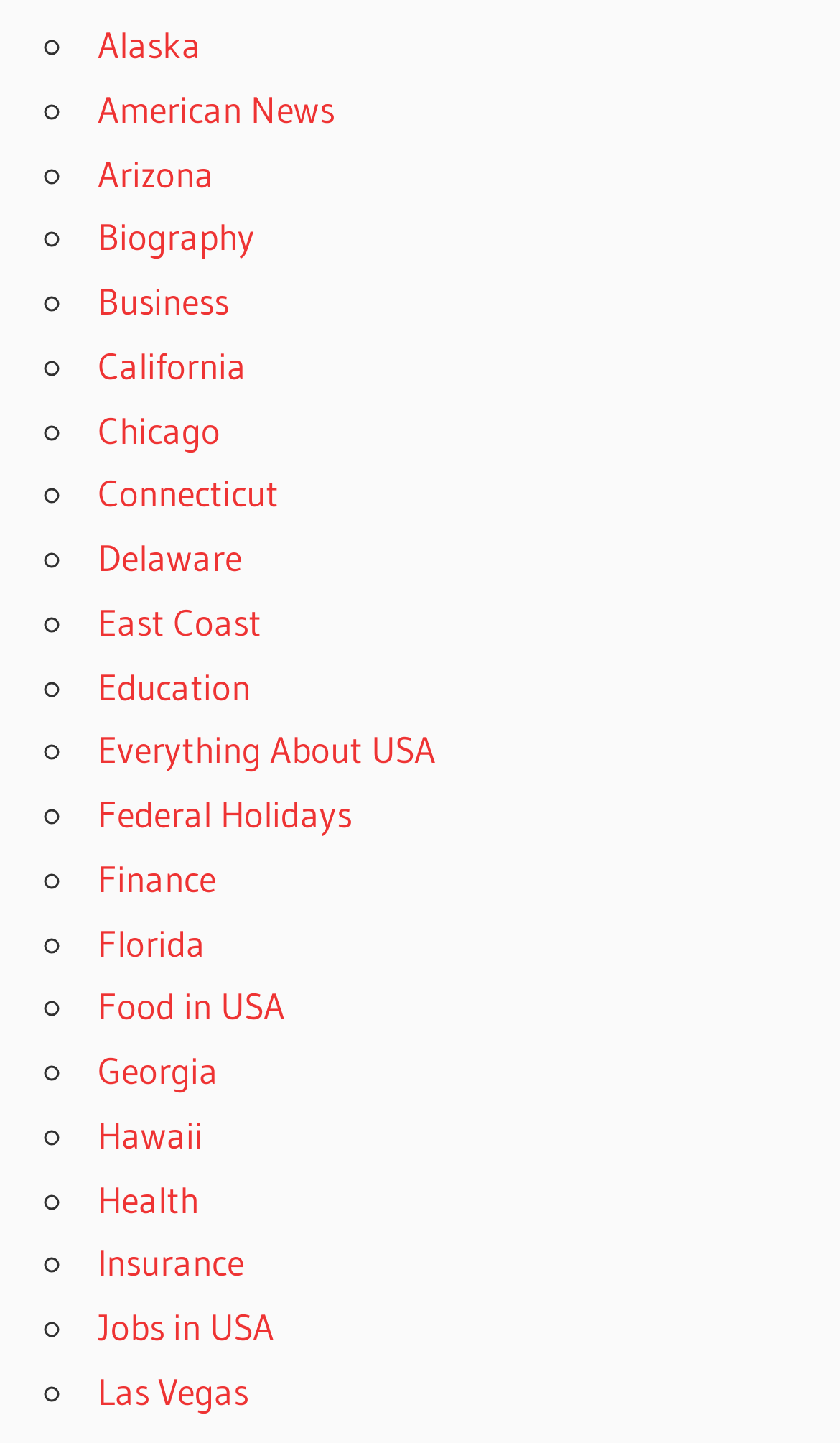How many links are listed on the webpage?
Using the details from the image, give an elaborate explanation to answer the question.

By counting the number of links on the webpage, I found that there are 30 links listed, each with a corresponding list marker.